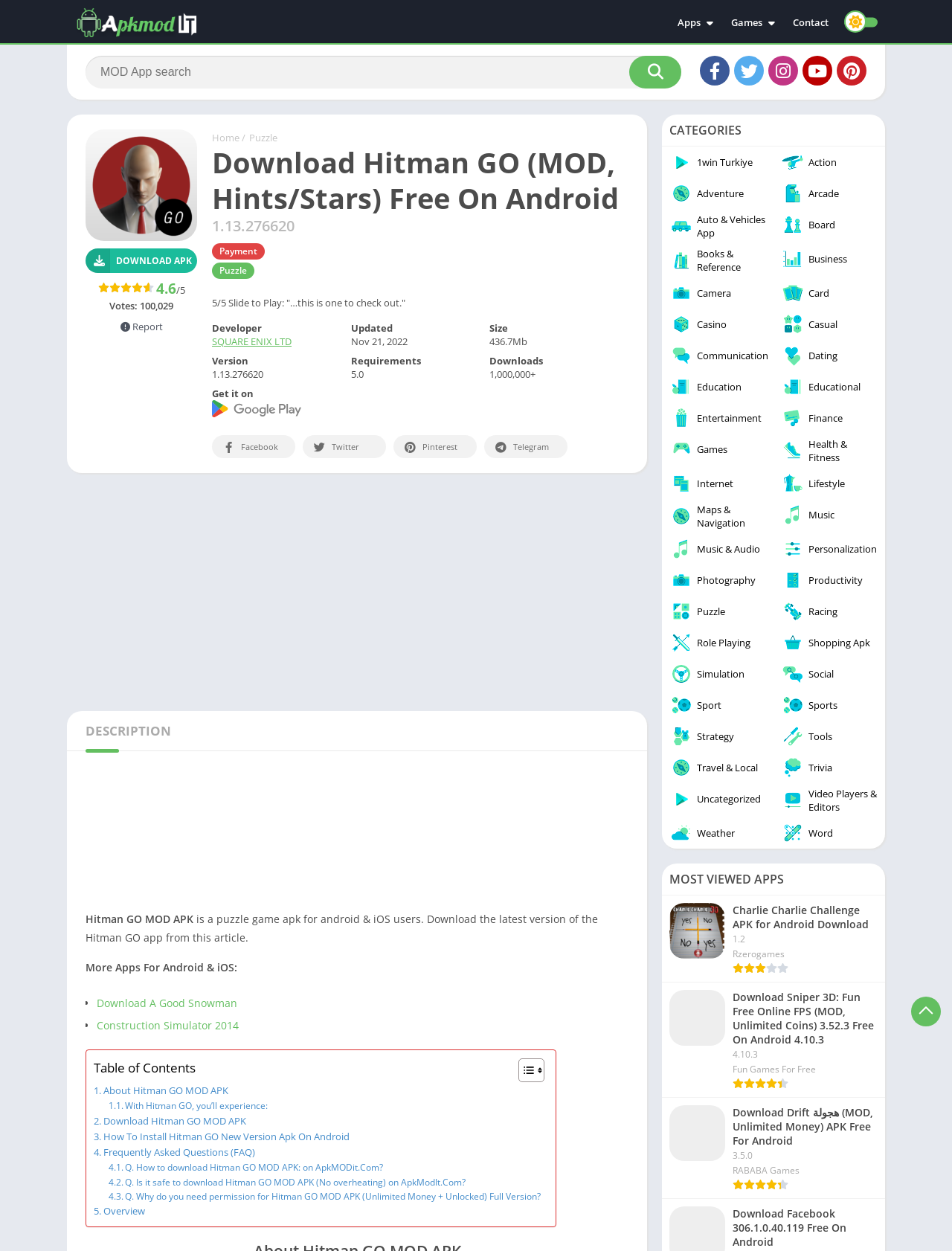What is the minimum Android version required to run the game?
Please use the image to provide an in-depth answer to the question.

The minimum Android version required to run the game can be found in the webpage content, specifically in the section 'Requirements' where it is stated as '5.0'.